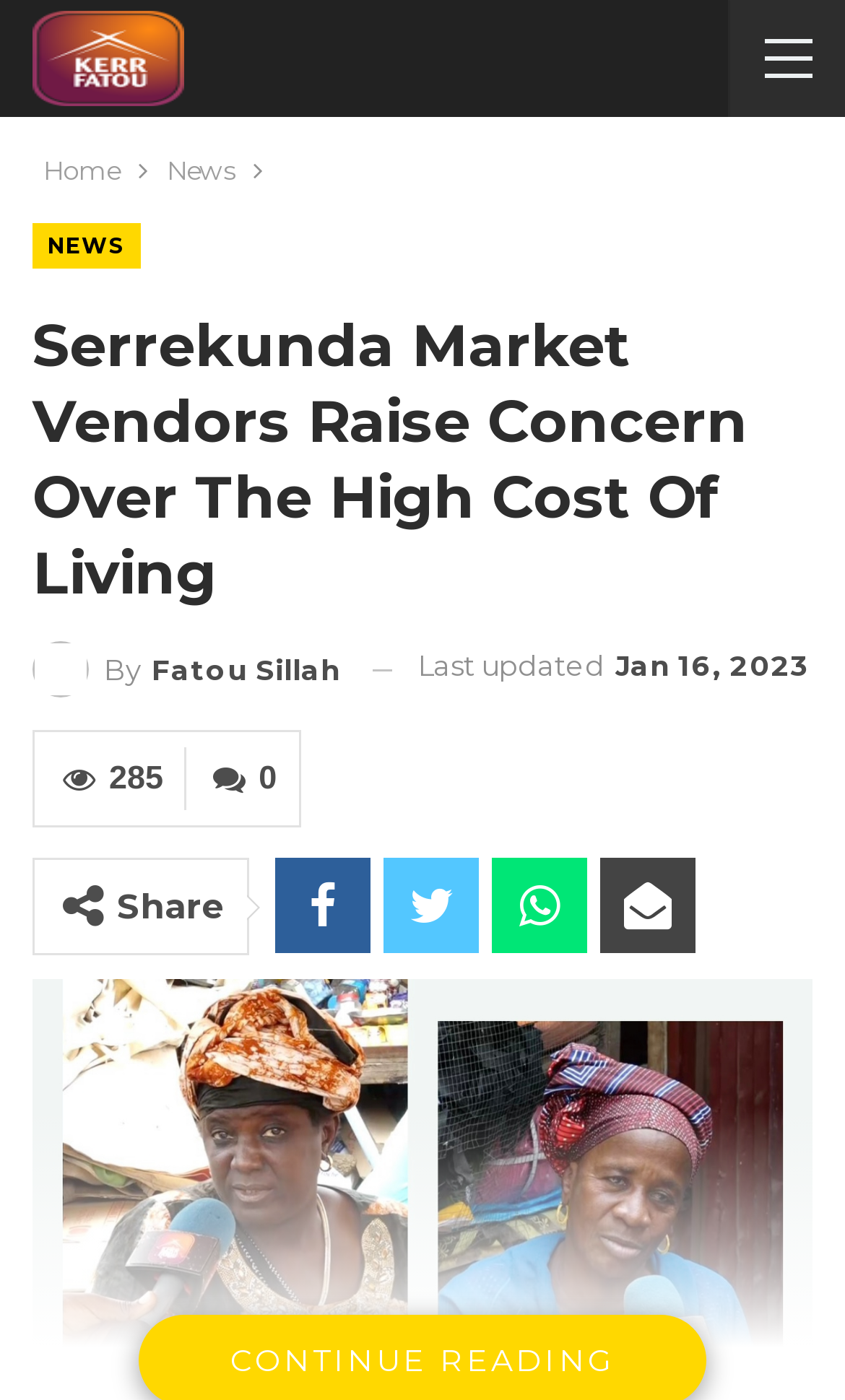Who is the author of the news article?
Provide an in-depth and detailed explanation in response to the question.

I found the answer by looking at the link element with the text 'By Fatou Sillah', which is located below the main heading of the webpage.